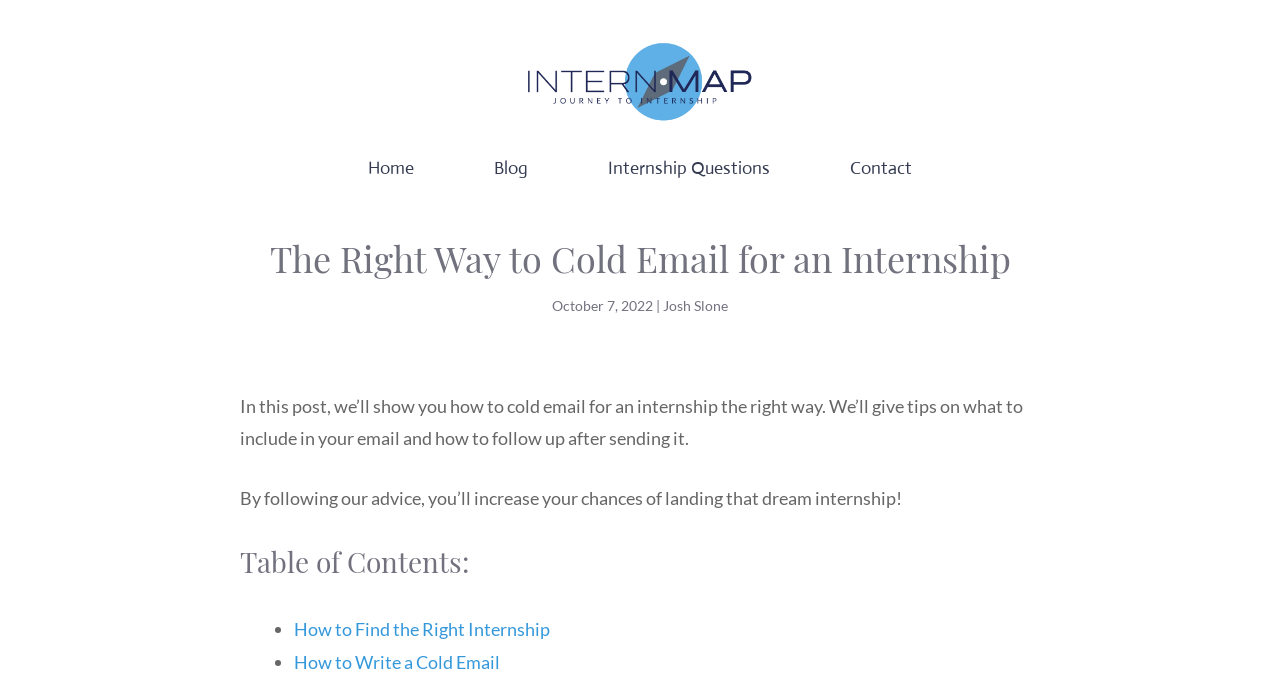Please identify the primary heading of the webpage and give its text content.

The Right Way to Cold Email for an Internship